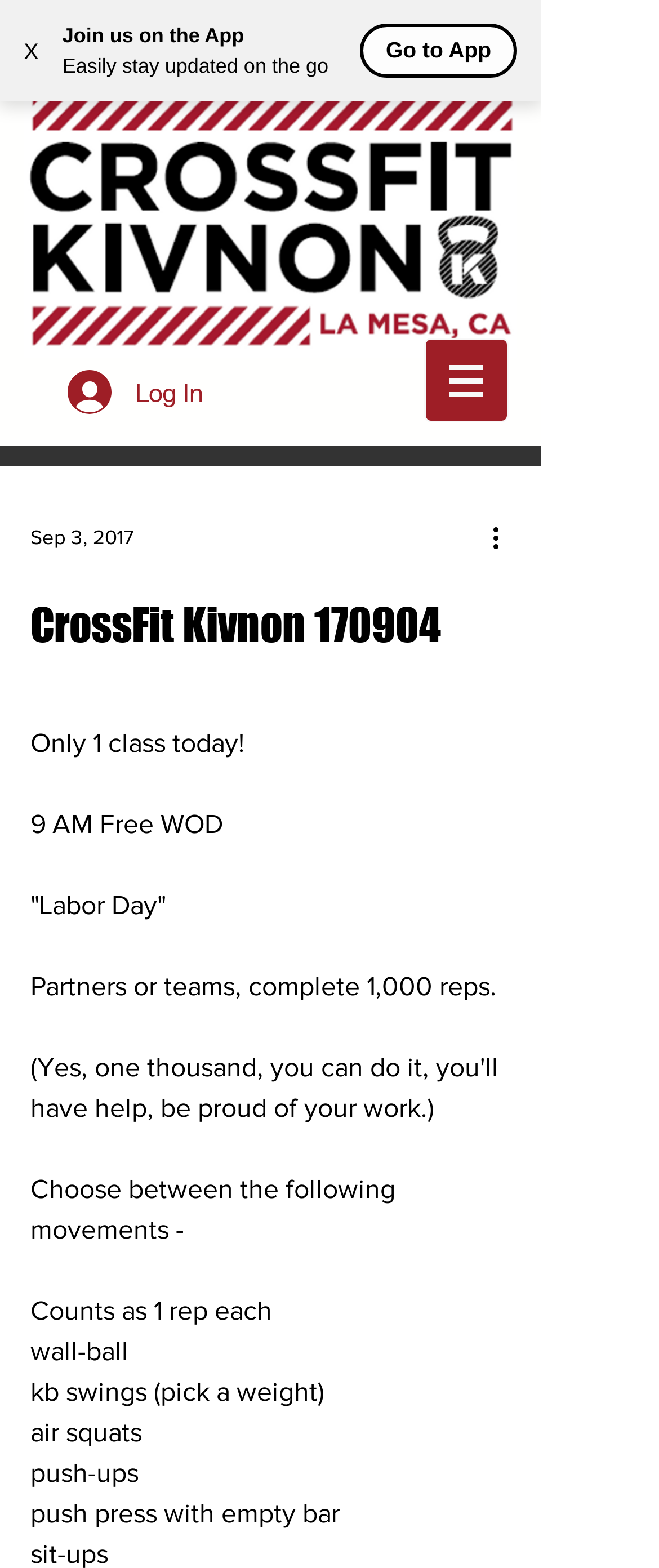Provide the bounding box coordinates of the HTML element this sentence describes: "X".

[0.0, 0.009, 0.095, 0.055]